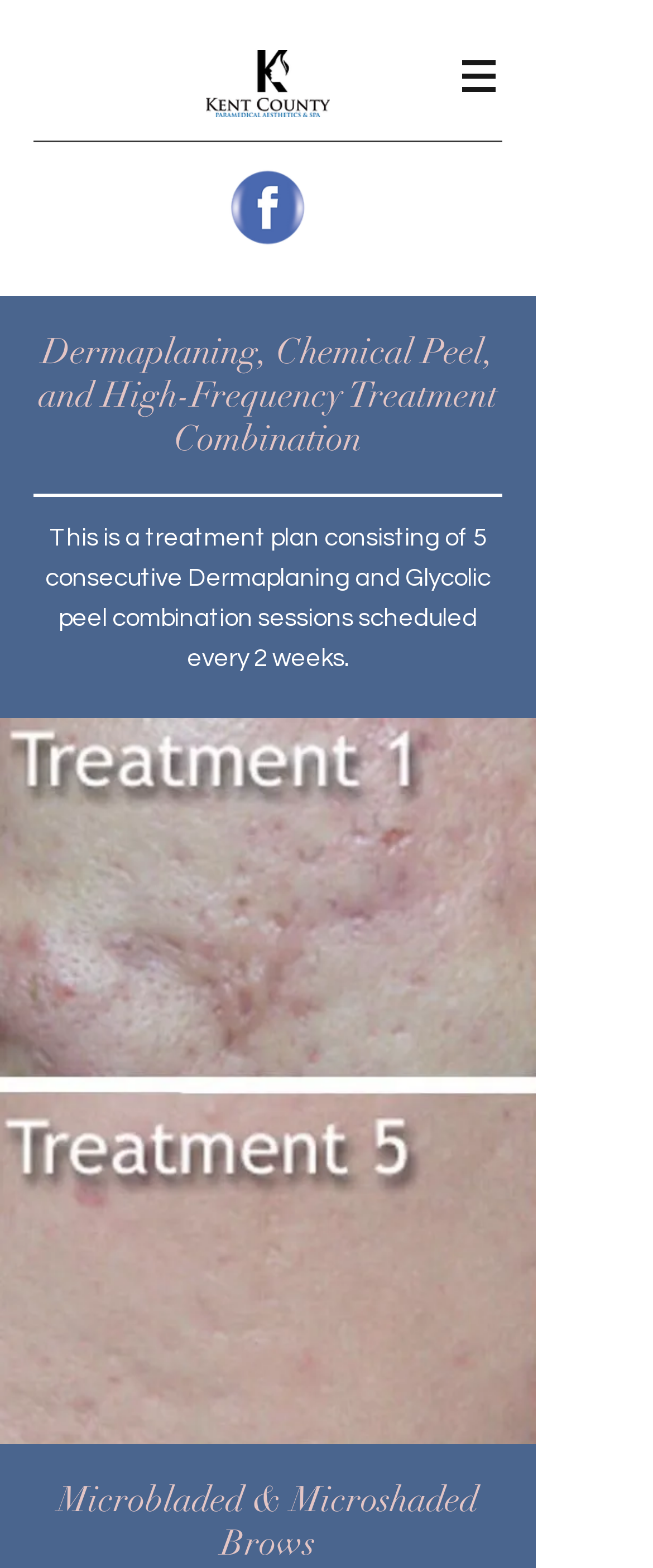Is there a navigation menu on the webpage?
Please provide a single word or phrase answer based on the image.

Yes